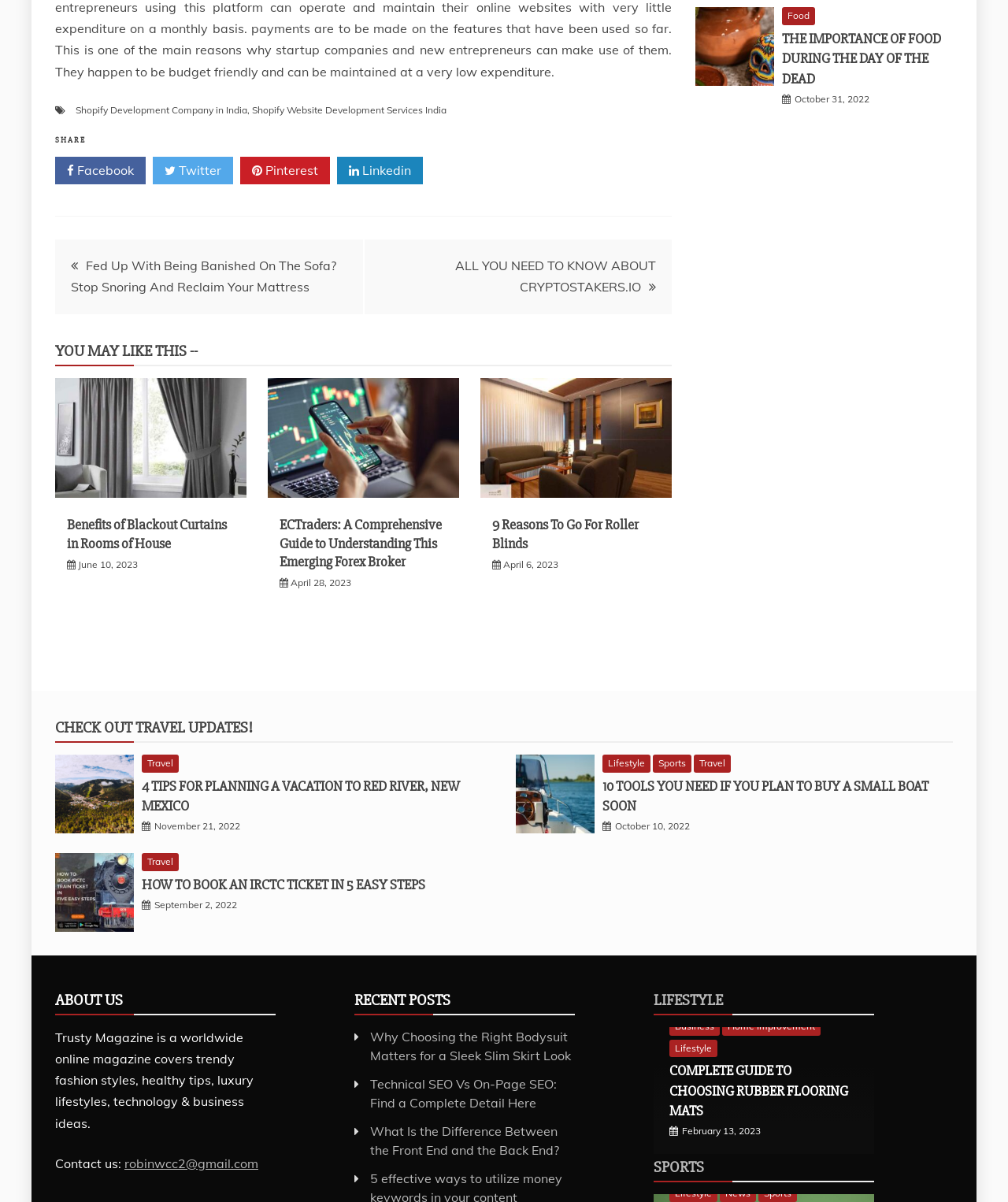Answer the question in one word or a short phrase:
What is the date of the post 'THE IMPORTANCE OF FOOD DURING THE DAY OF THE DEAD'?

October 31, 2022